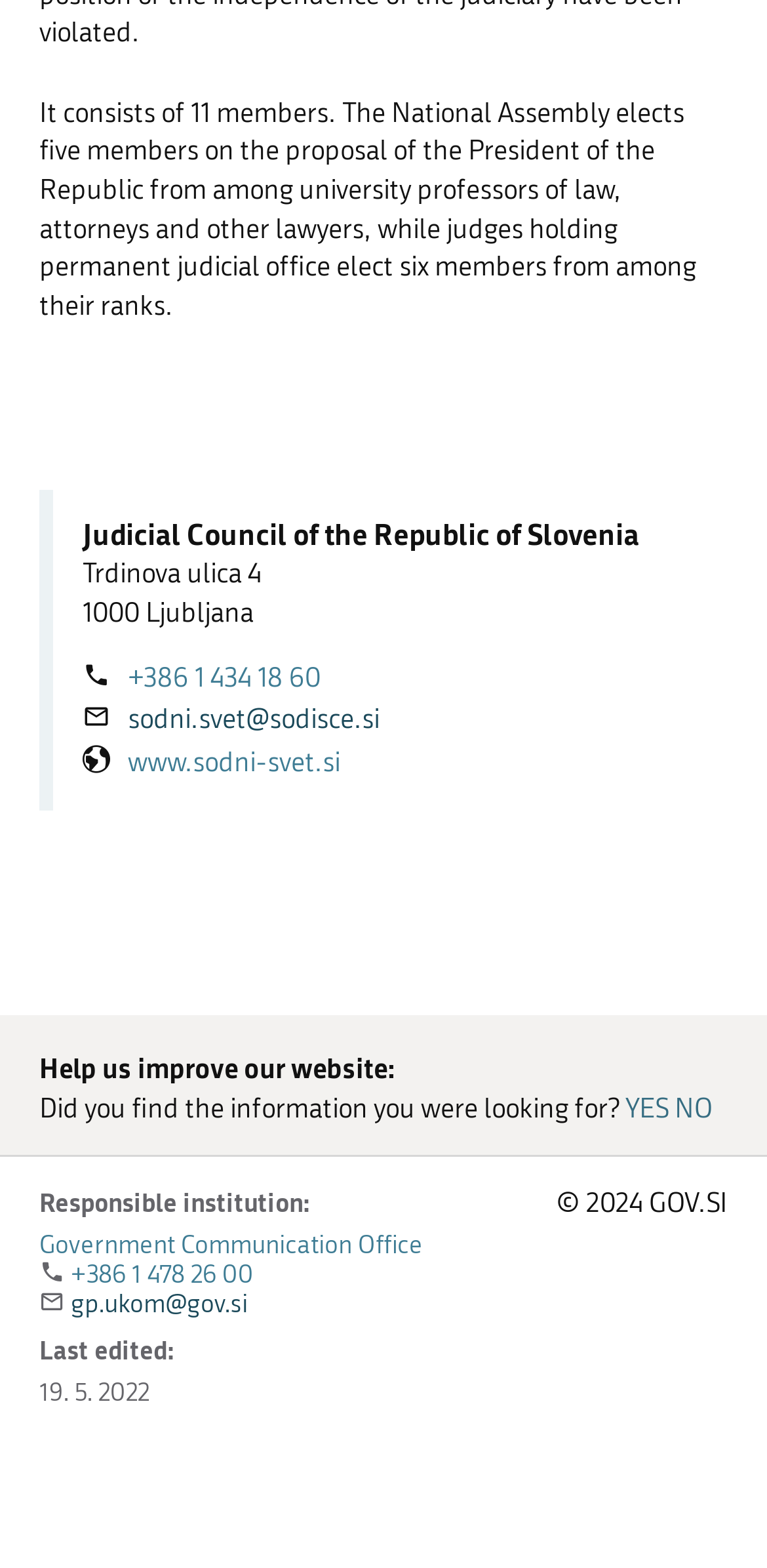Utilize the information from the image to answer the question in detail:
How many members does the Judicial Council of the Republic of Slovenia have?

The answer can be found in the first paragraph of the webpage, which states 'It consists of 11 members.'